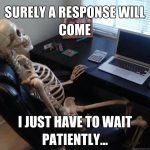Provide a one-word or brief phrase answer to the question:
What is on the desk?

Laptop and office supplies